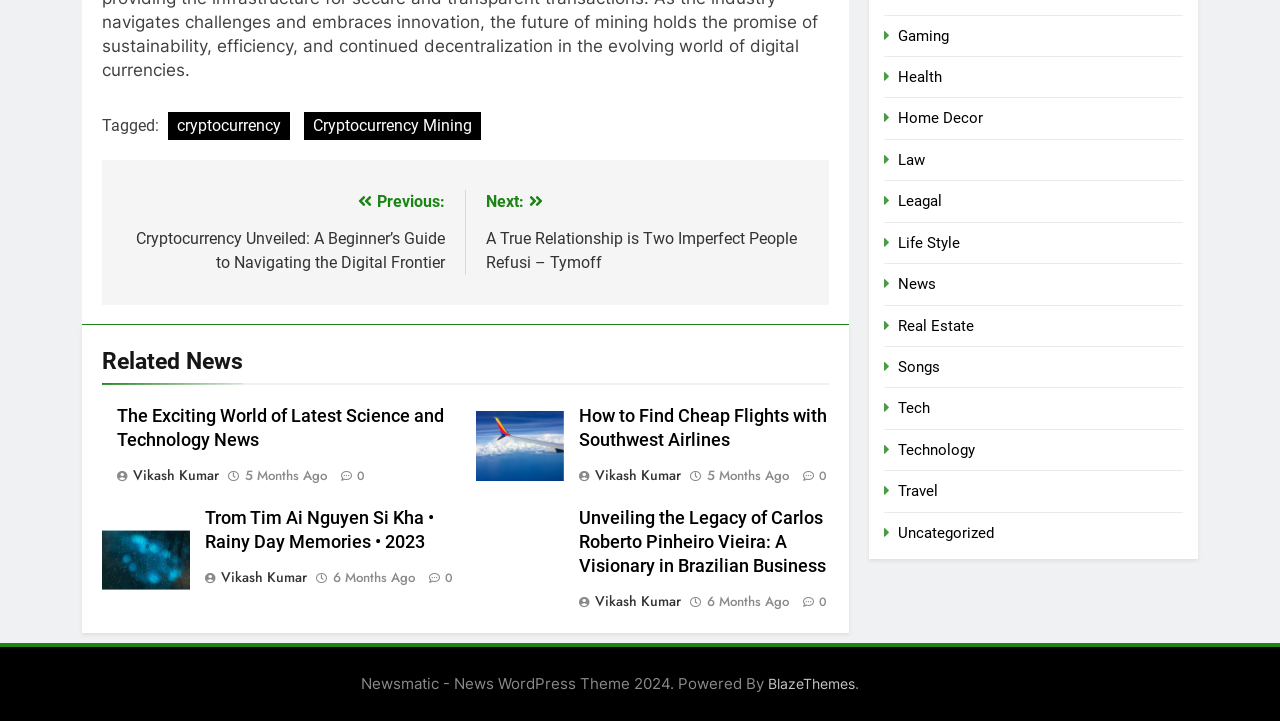What is the topic of the second article?
Analyze the image and deliver a detailed answer to the question.

I determined the topic of the second article by looking at the heading 'How to Find Cheap Flights with Southwest Airlines' which is located above the second article.